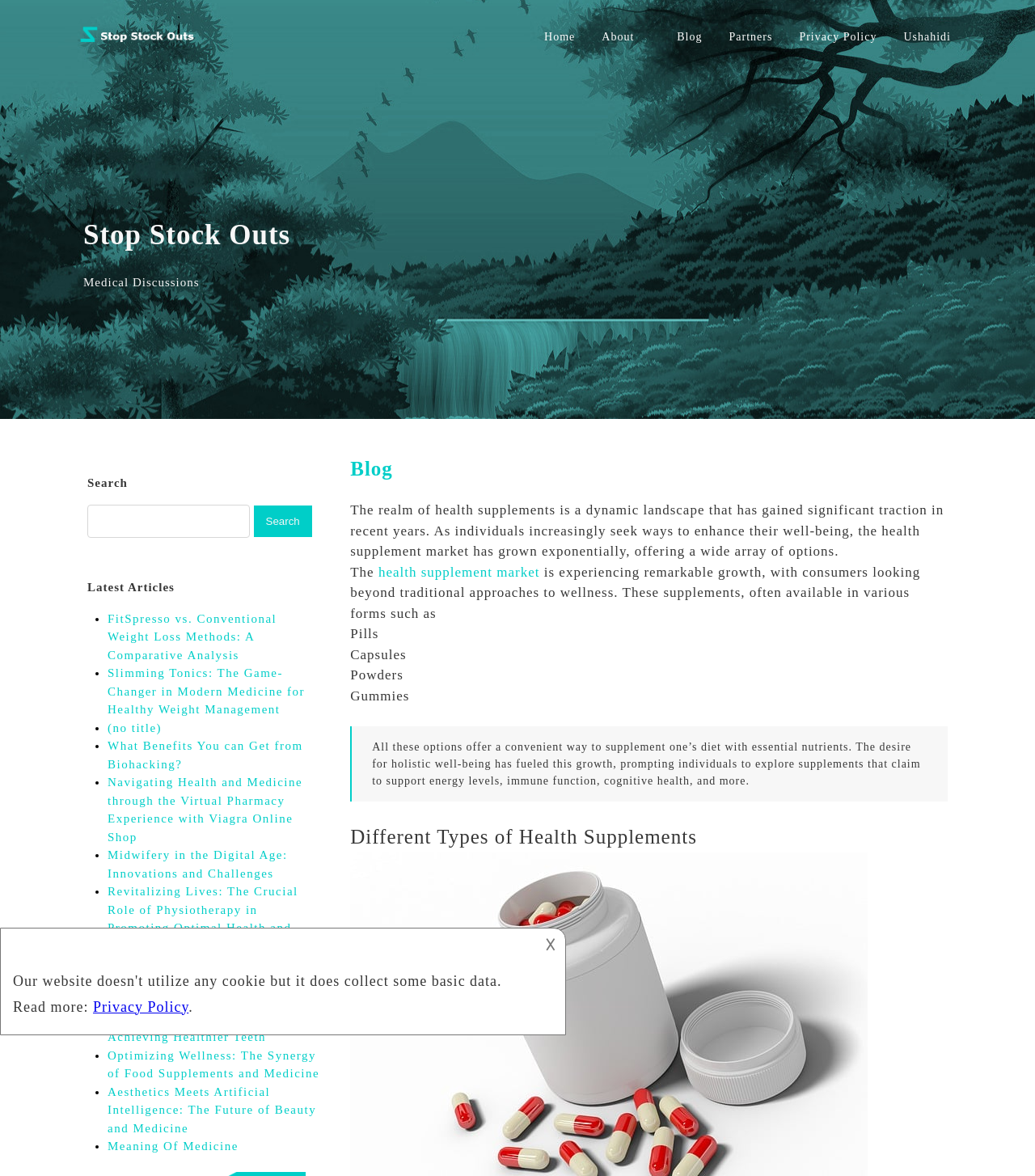Give a one-word or phrase response to the following question: What forms of health supplements are mentioned?

Pills, Capsules, Powders, Gummies